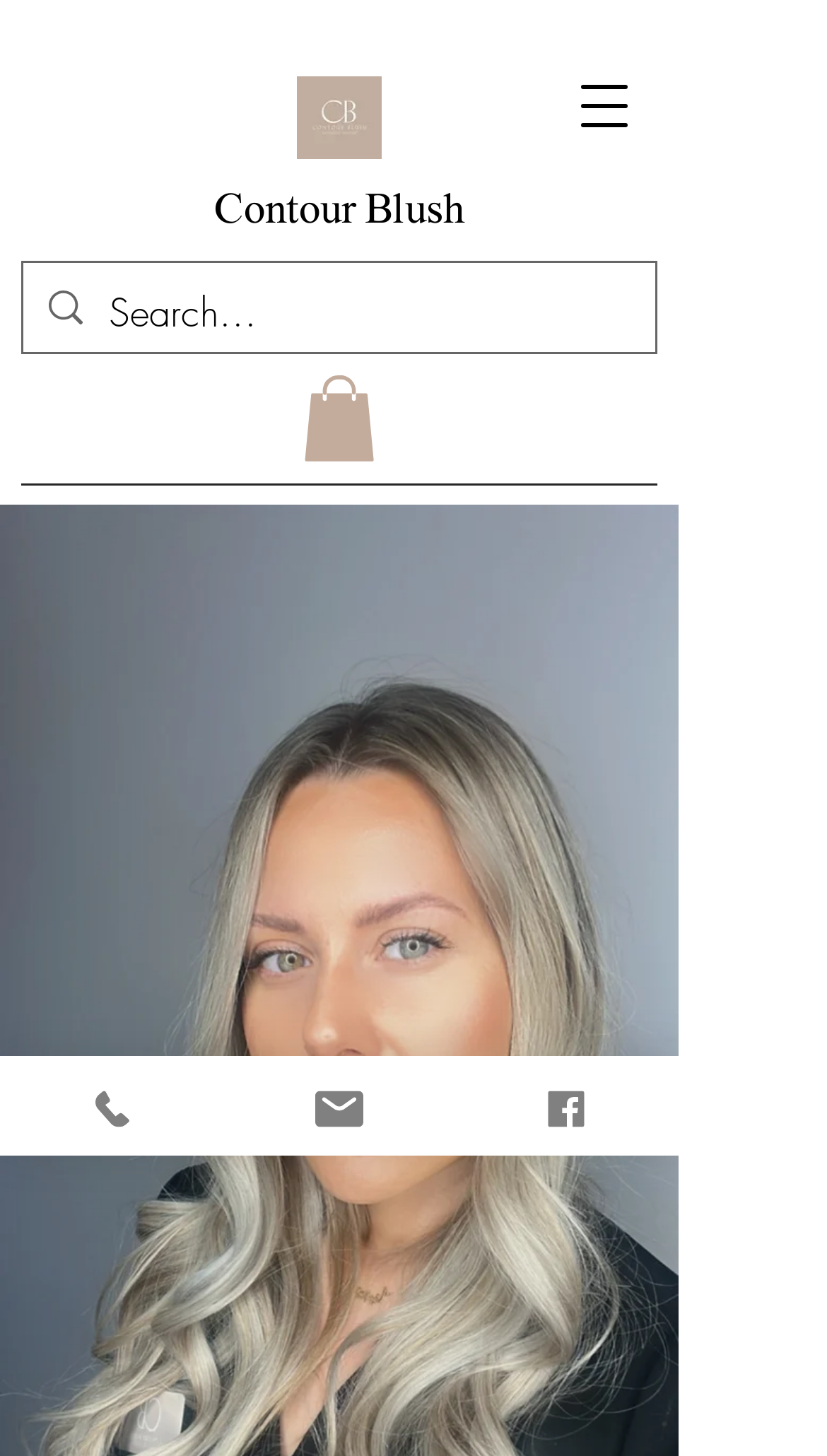How many social media links are there?
Refer to the screenshot and respond with a concise word or phrase.

1